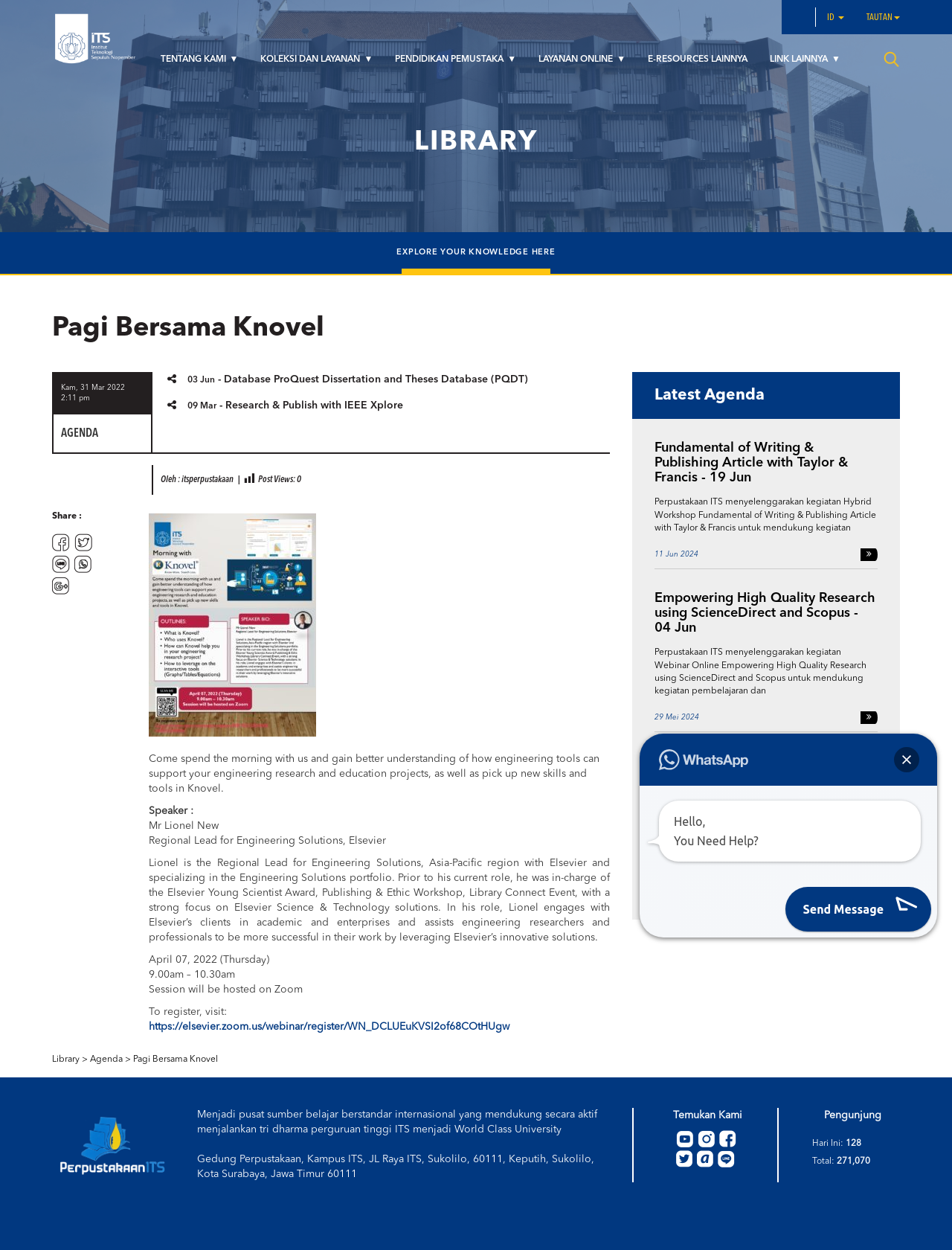Respond with a single word or phrase:
What is the topic of the event on April 07, 2022?

Engineering tools